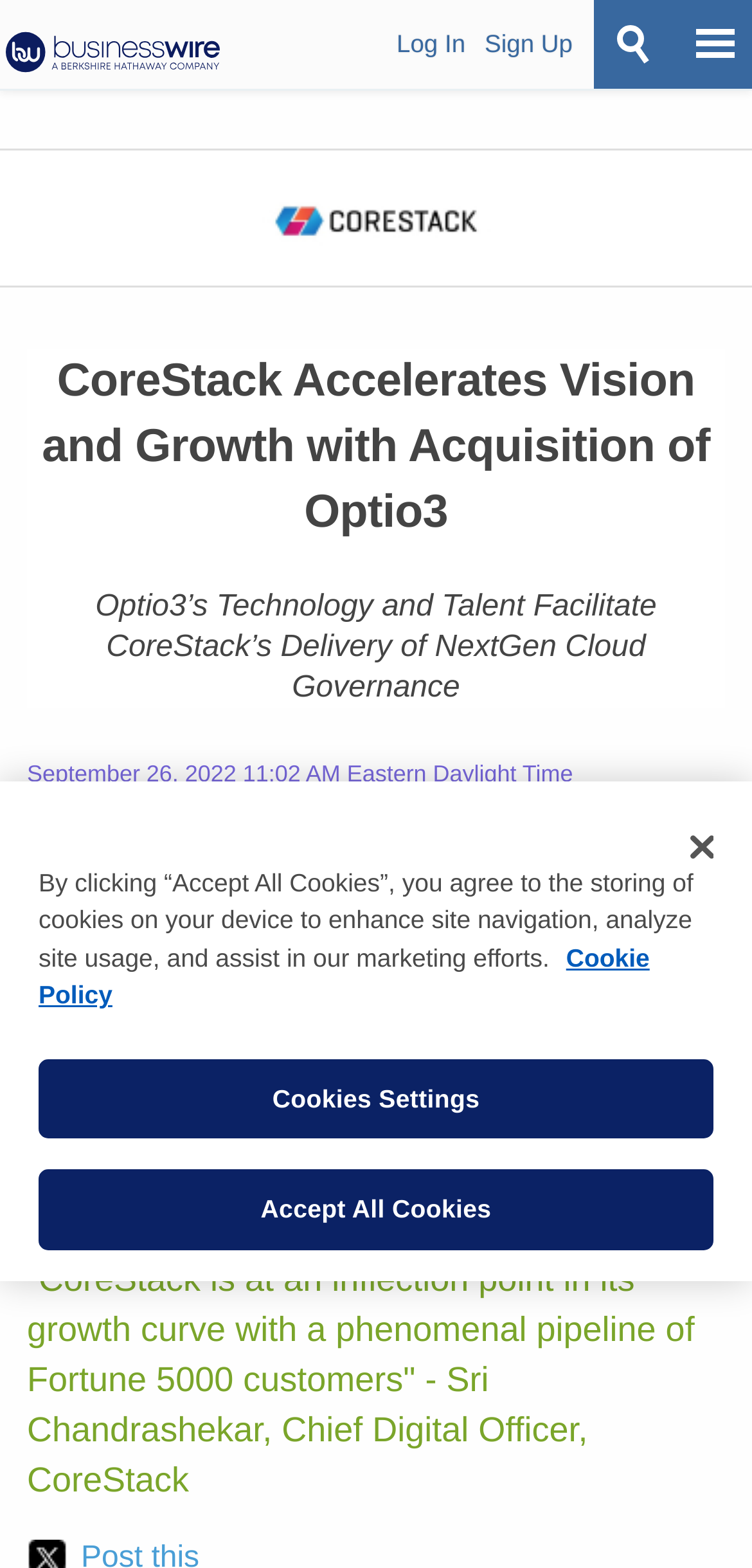Determine the bounding box for the UI element that matches this description: "Accept All Cookies".

[0.051, 0.746, 0.949, 0.797]